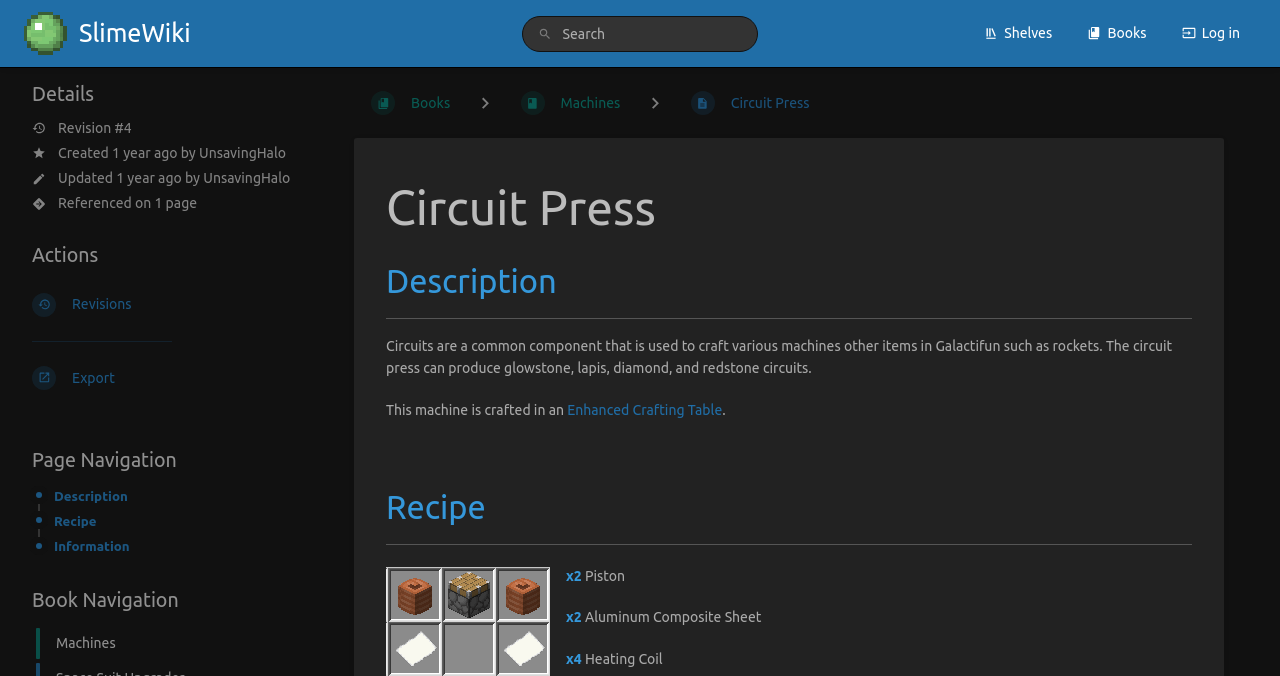What is the name of the machine that crafts circuits?
Answer the question with detailed information derived from the image.

The answer can be found in the main content section of the webpage, where it is stated that 'Circuits are a common component that is used to craft various machines other items in Galactifun such as rockets. The circuit press can produce glowstone, lapis, diamond, and redstone circuits.'